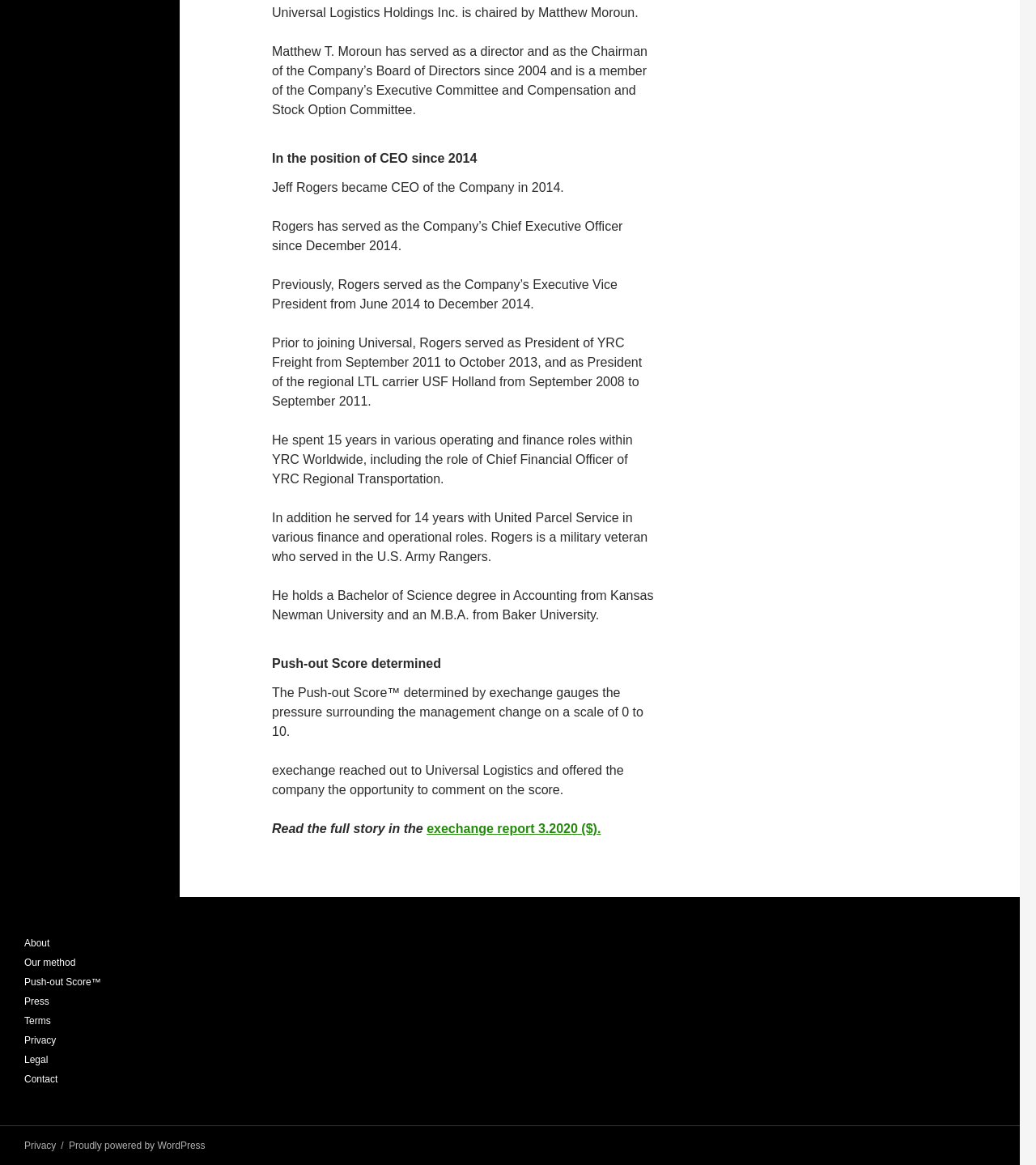Please determine the bounding box coordinates of the element to click in order to execute the following instruction: "View Privacy". The coordinates should be four float numbers between 0 and 1, specified as [left, top, right, bottom].

[0.023, 0.978, 0.054, 0.988]